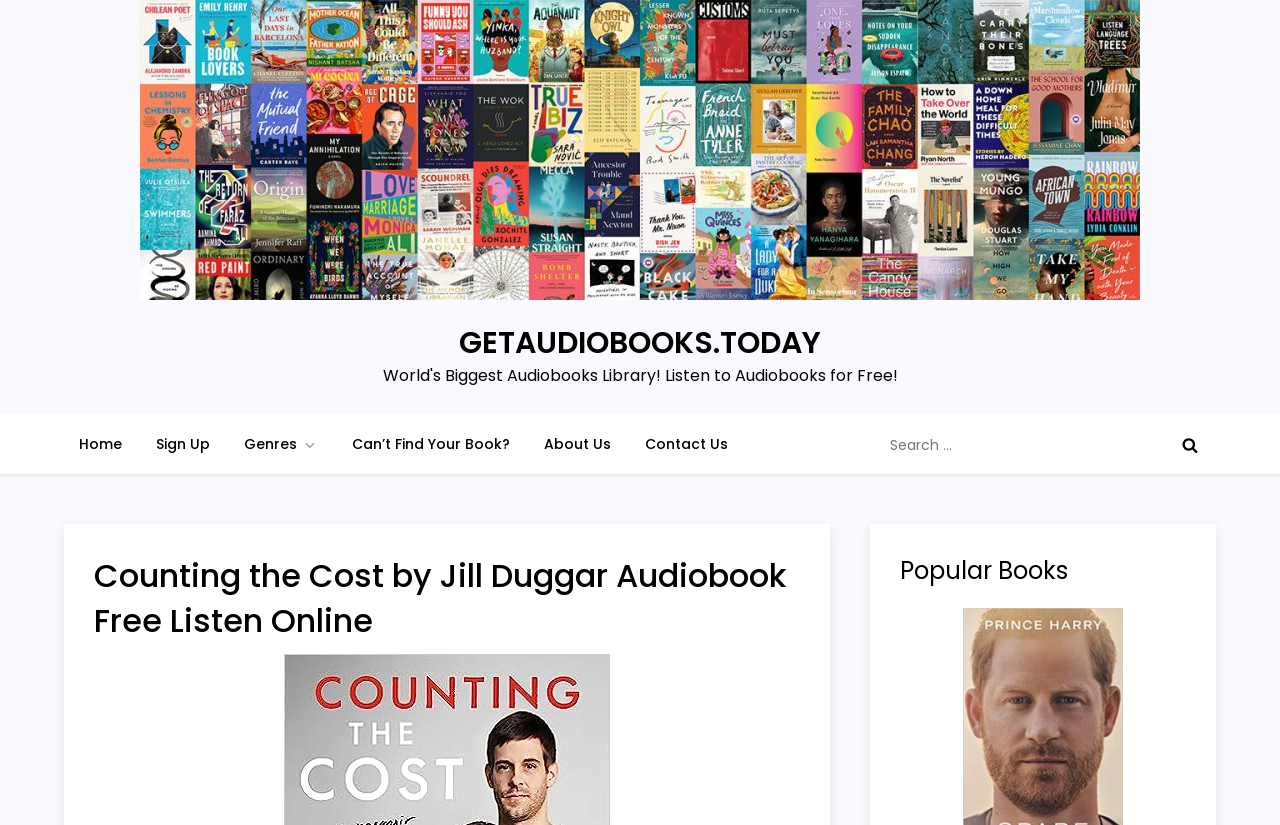Could you highlight the region that needs to be clicked to execute the instruction: "Go to home page"?

[0.05, 0.502, 0.107, 0.575]